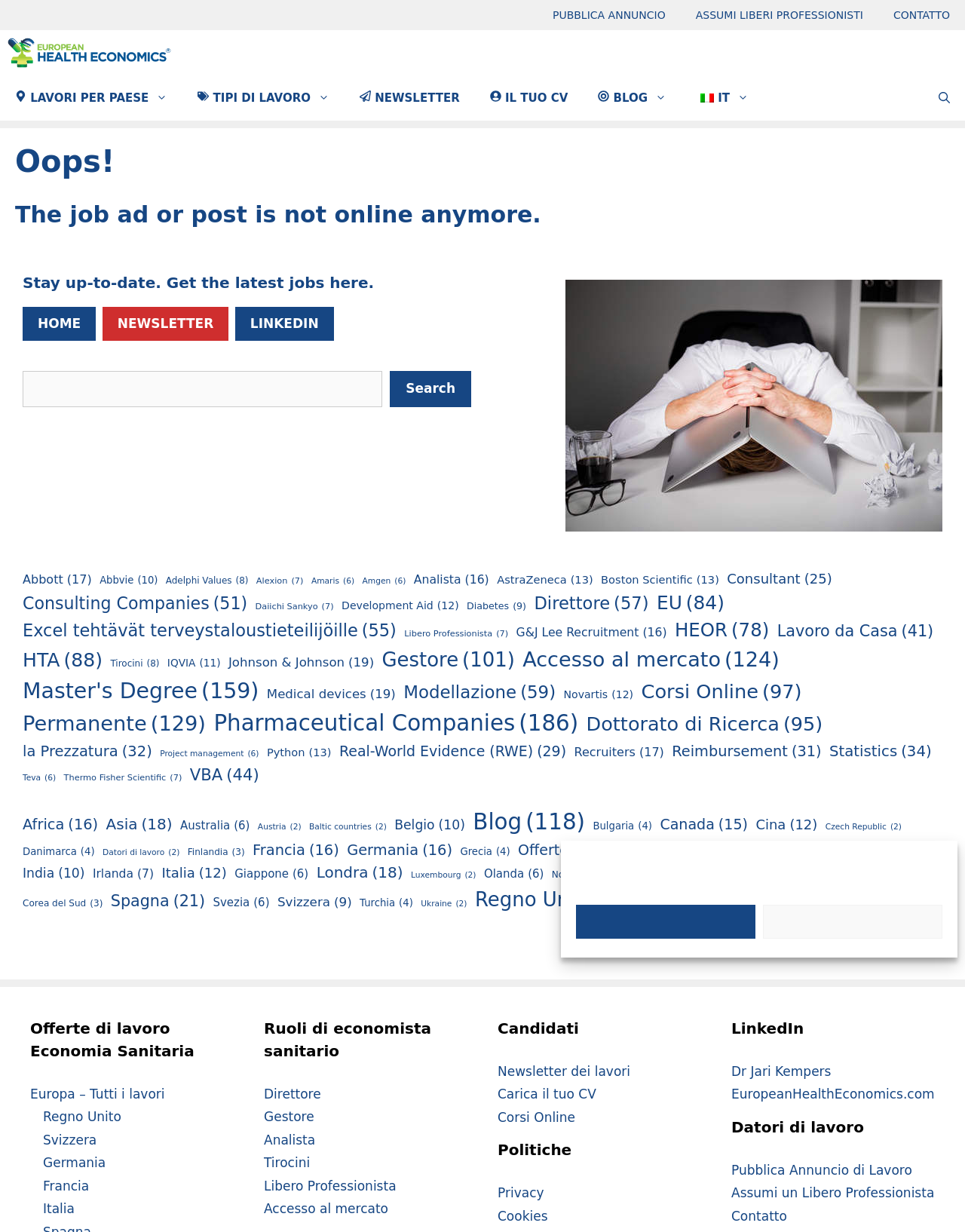Can you specify the bounding box coordinates of the area that needs to be clicked to fulfill the following instruction: "View the newsletter"?

[0.357, 0.061, 0.492, 0.098]